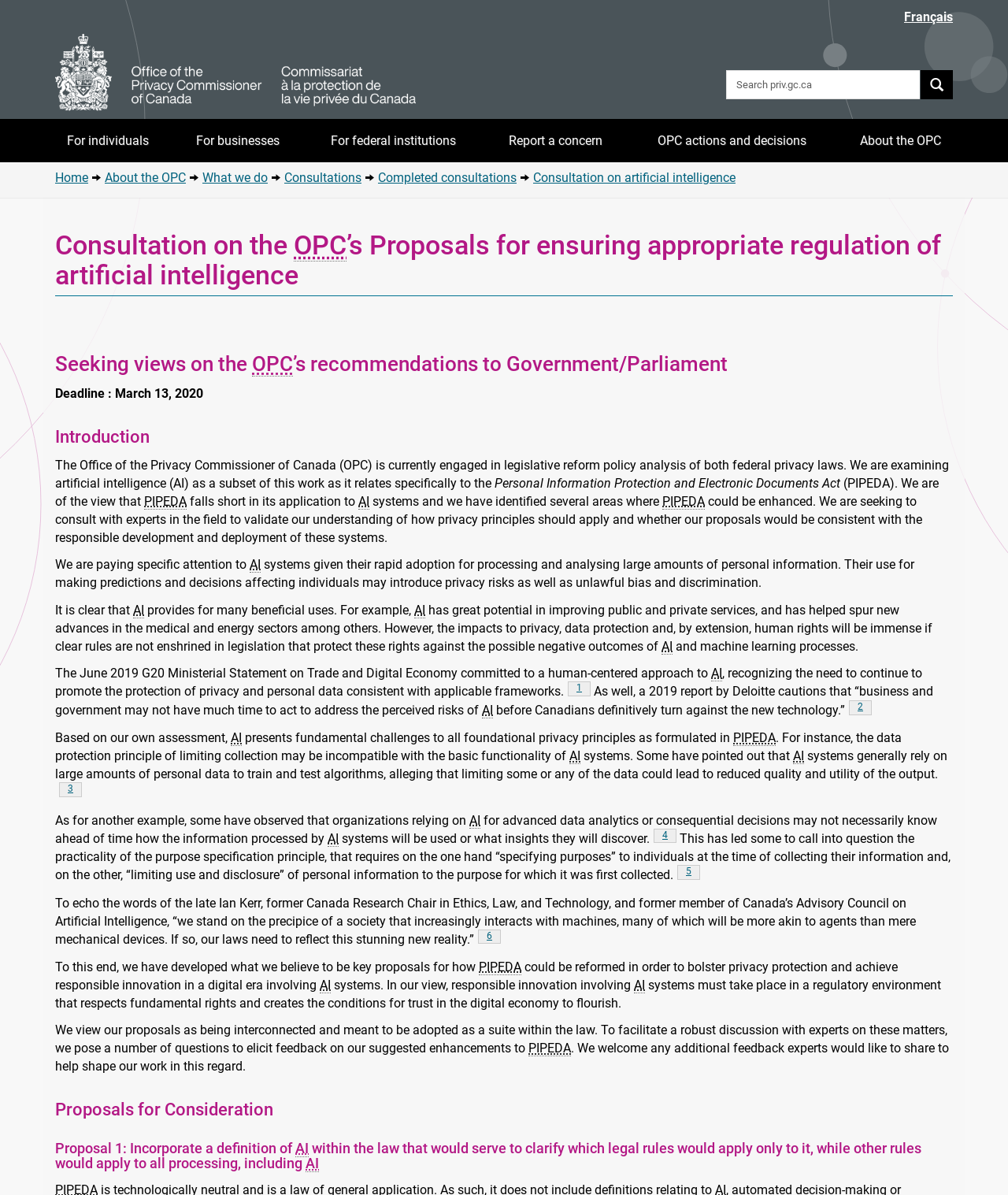Locate the bounding box of the user interface element based on this description: "Consultations".

[0.282, 0.142, 0.359, 0.155]